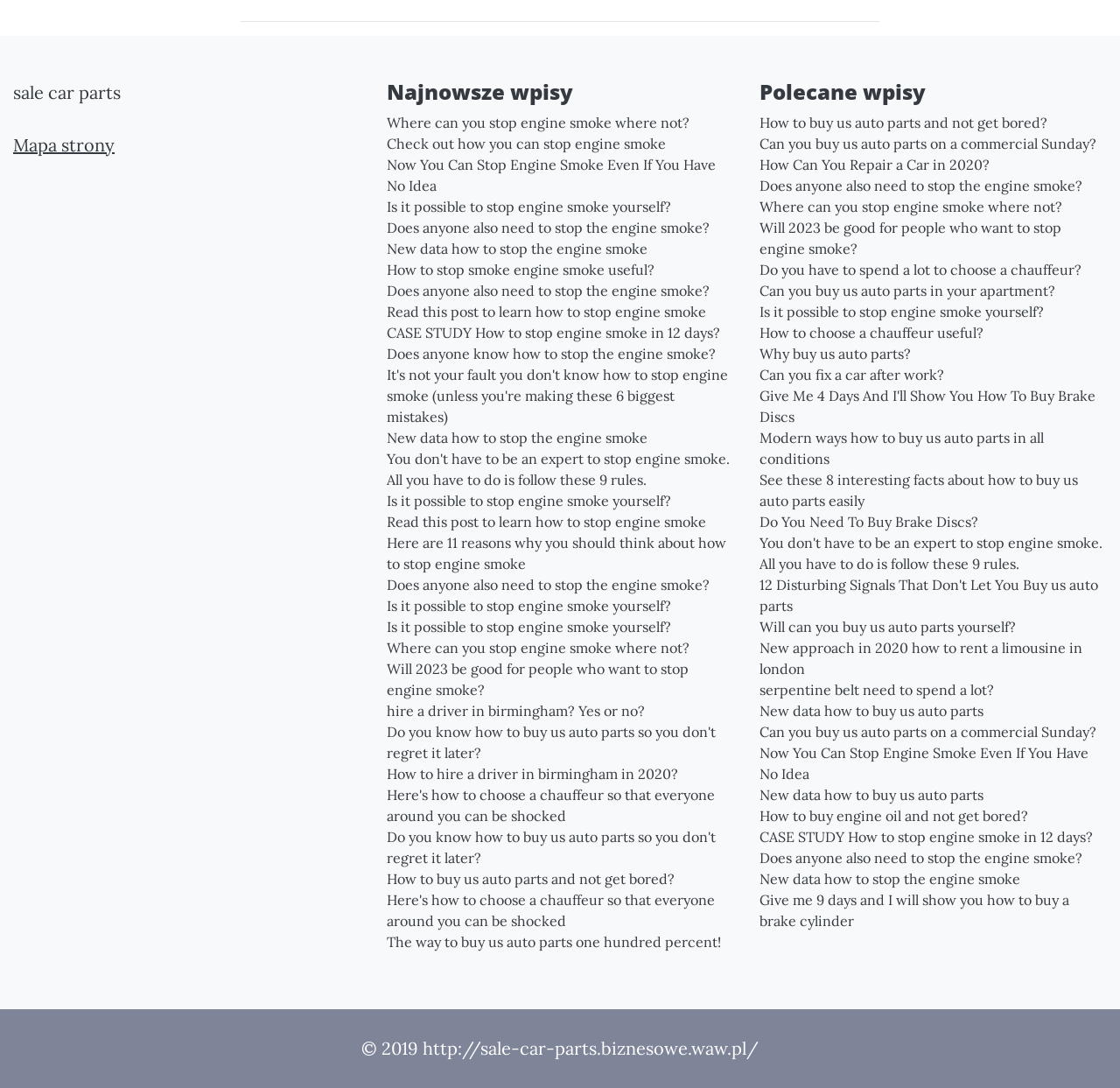Predict the bounding box of the UI element based on this description: "sale car parts".

[0.012, 0.073, 0.108, 0.097]